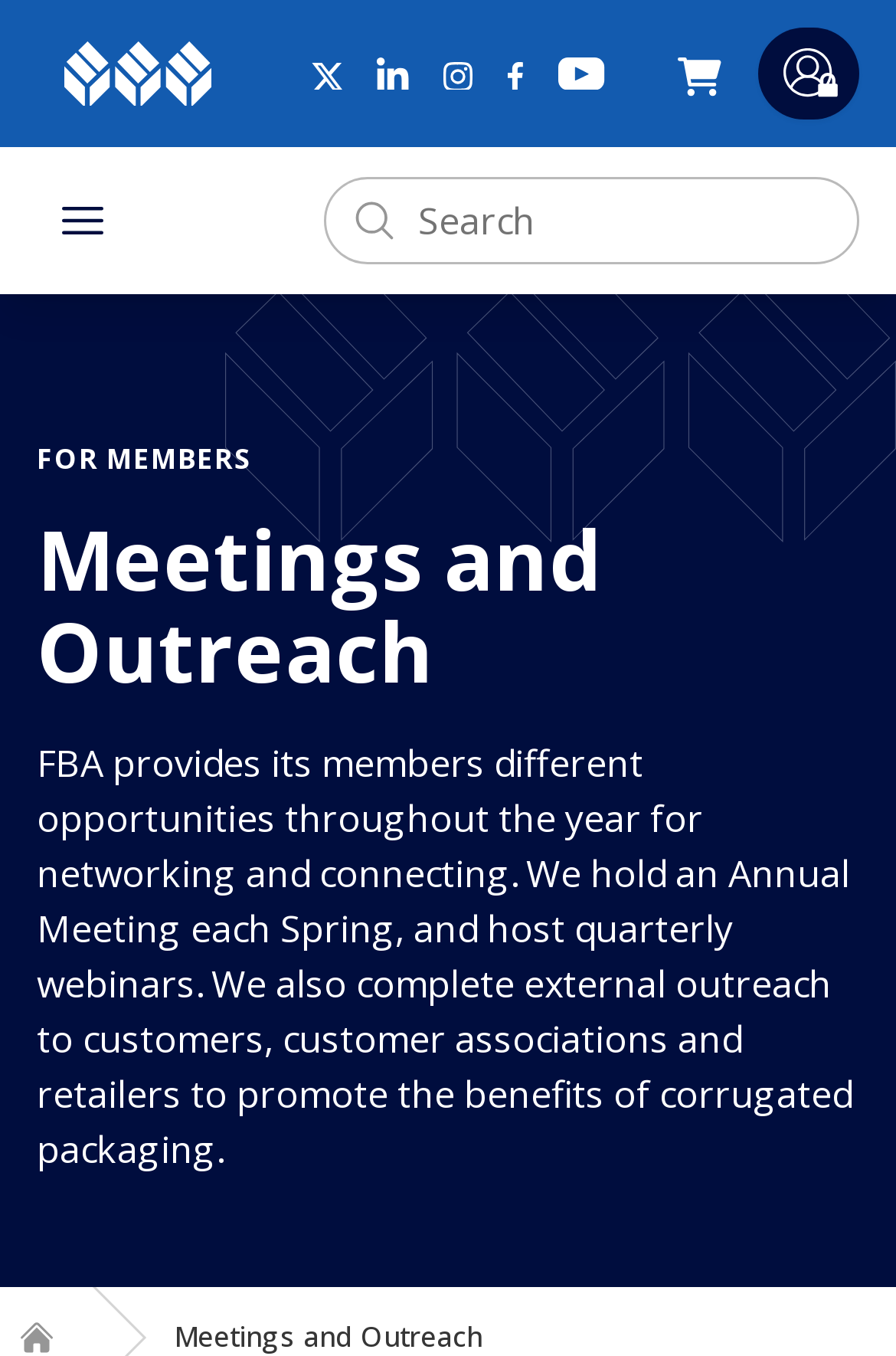Find the bounding box coordinates for the area that must be clicked to perform this action: "Learn about painted kitchens by JS Decor".

None